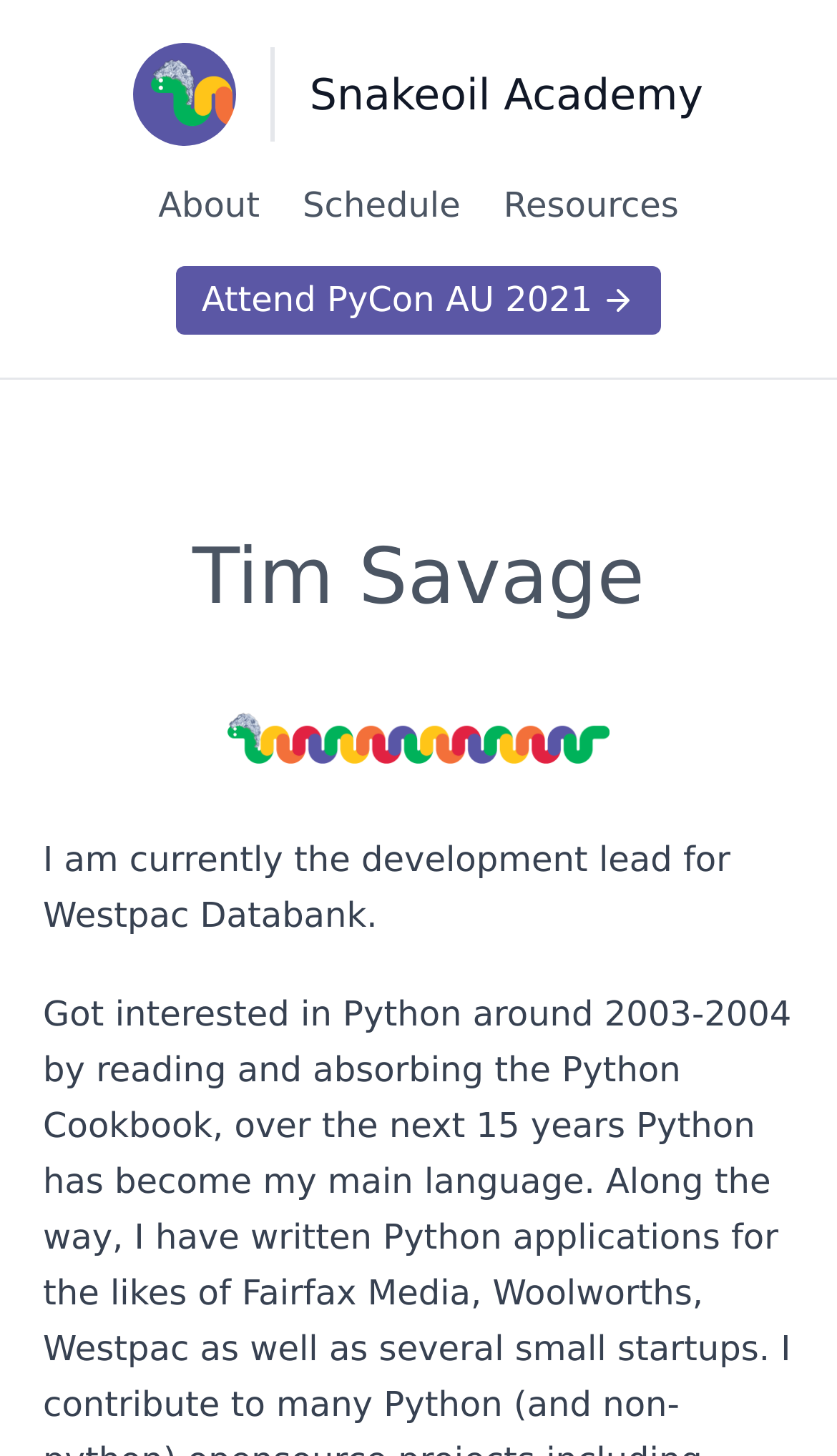What is Tim Savage's current role?
Using the visual information, answer the question in a single word or phrase.

Development lead for Westpac Databank